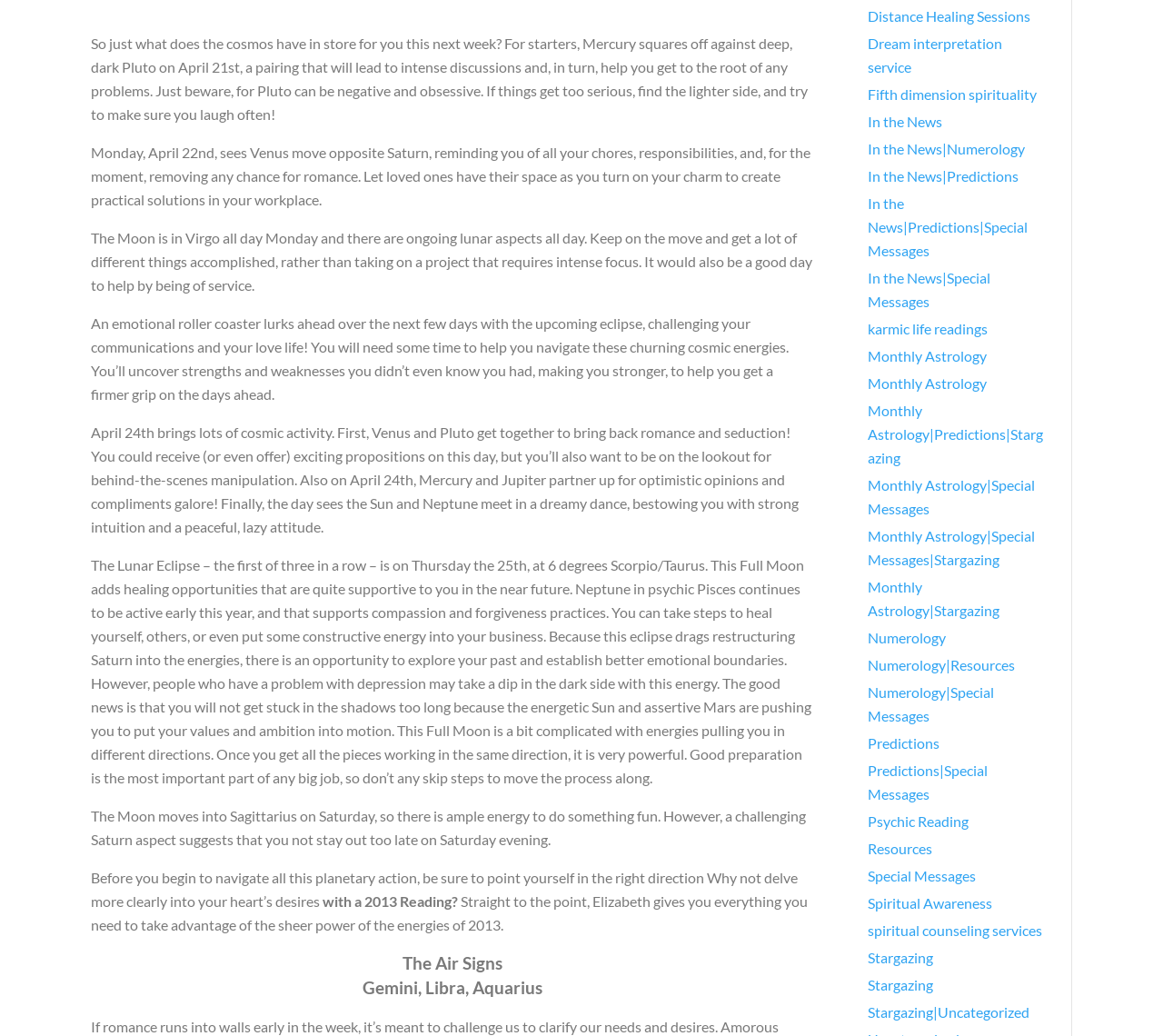Please locate the UI element described by "Cloud" and provide its bounding box coordinates.

None